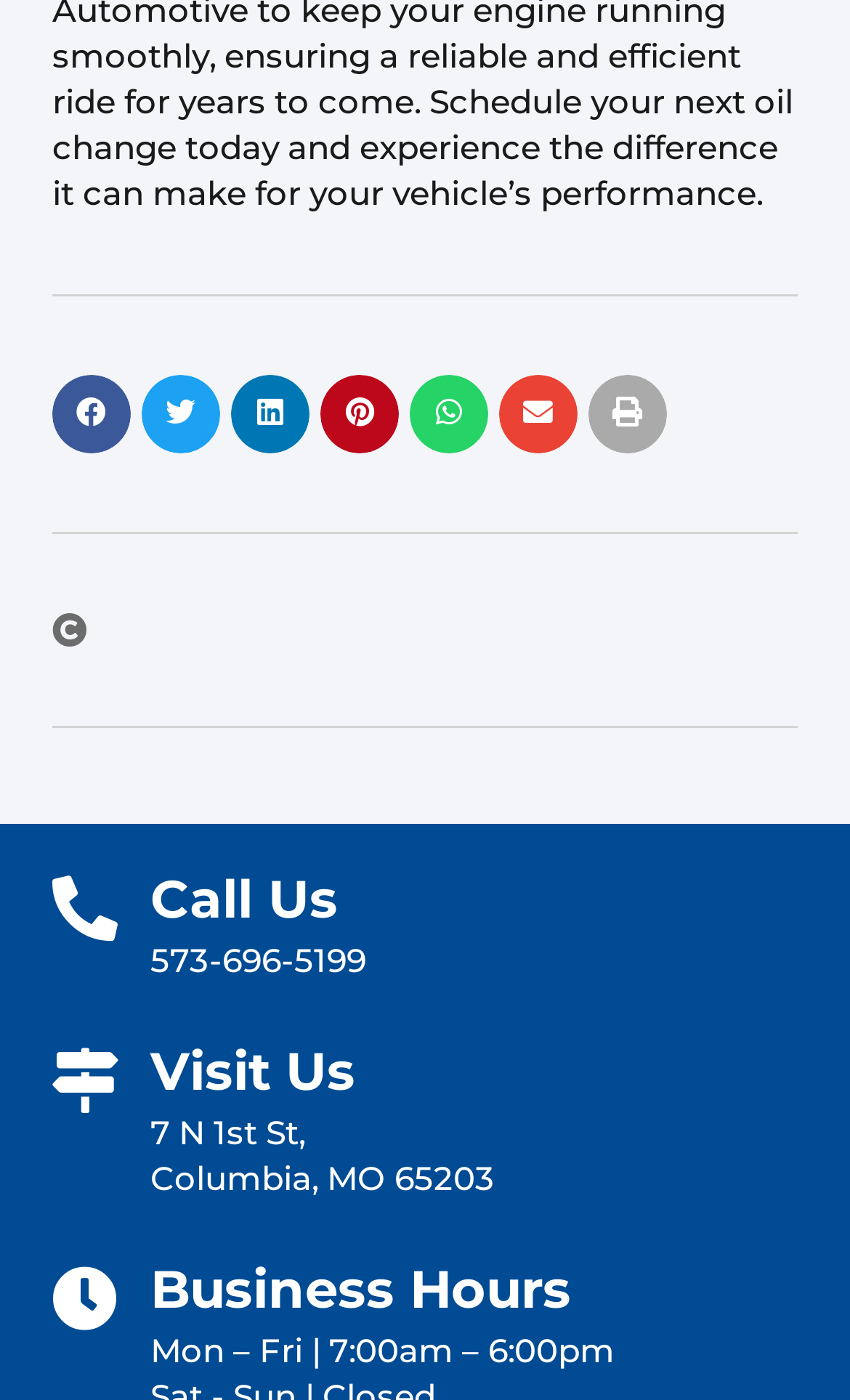How many ways can you share the content?
Please give a detailed and elaborate answer to the question.

I counted the number of ways to share the content, including 6 social media share buttons and 2 additional options 'Share on print' and 'Share on email', which totals 8 ways to share the content.